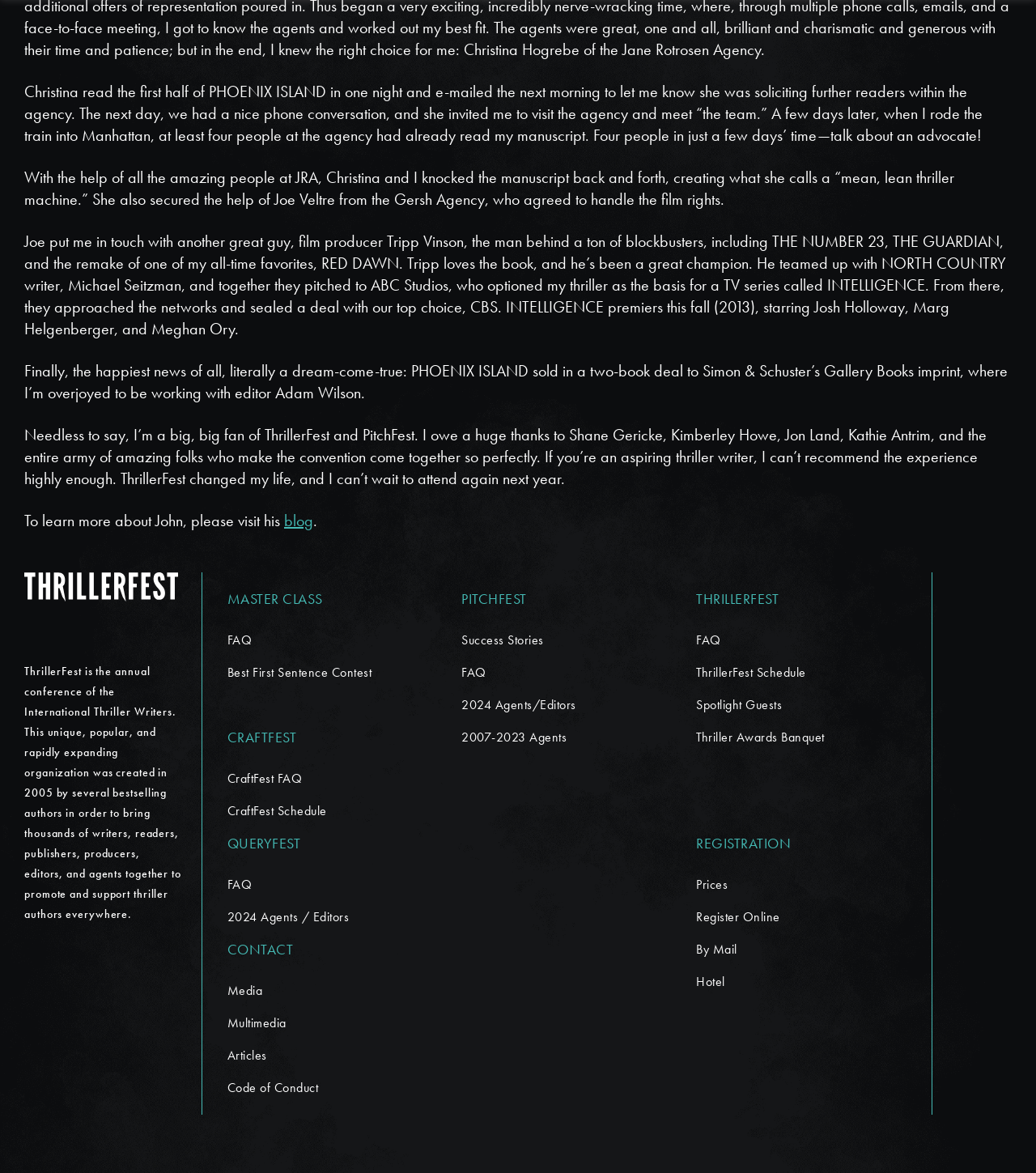Can you show the bounding box coordinates of the region to click on to complete the task described in the instruction: "check out the FAQ"?

[0.219, 0.538, 0.243, 0.553]